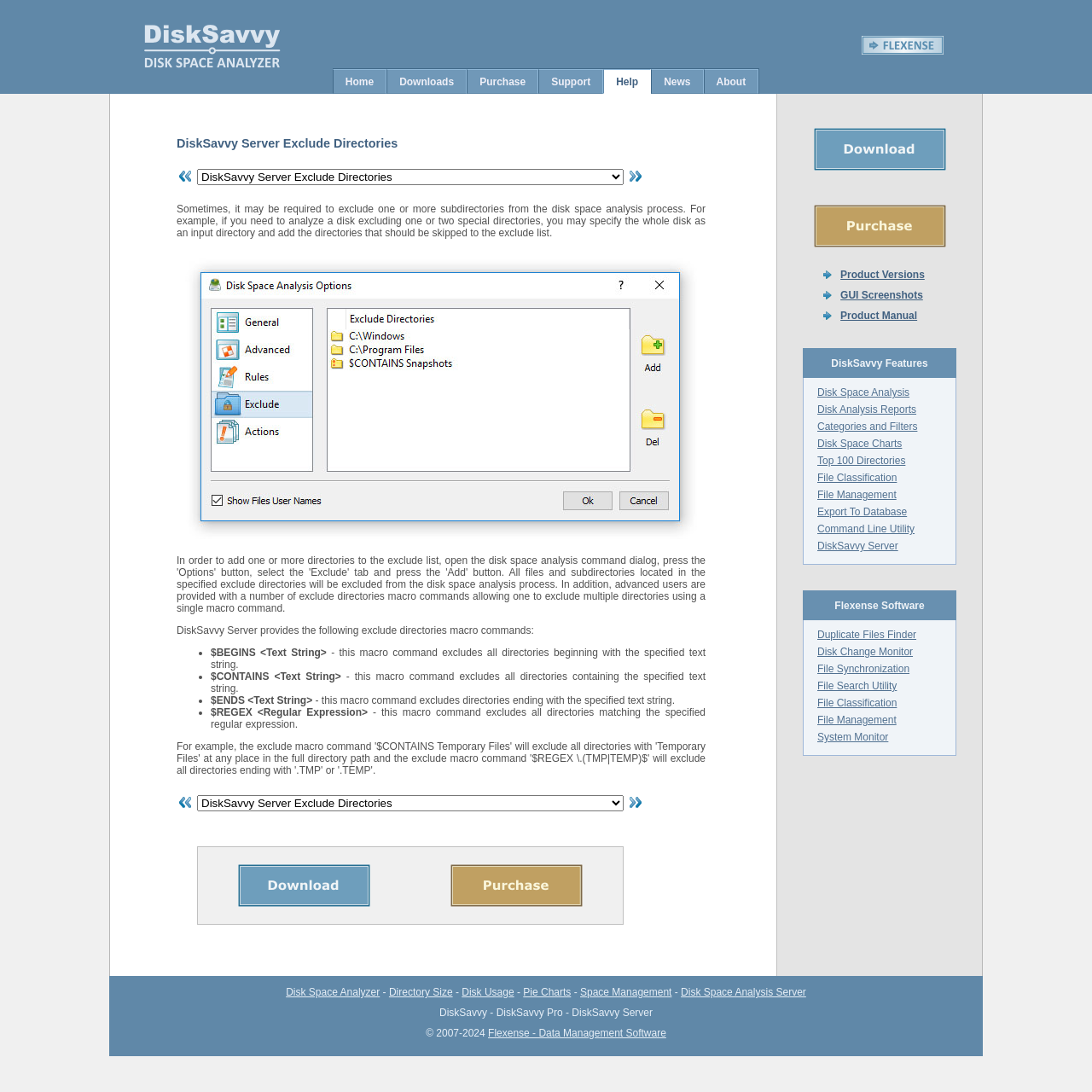Please determine the headline of the webpage and provide its content.

DiskSavvy Server Exclude Directories